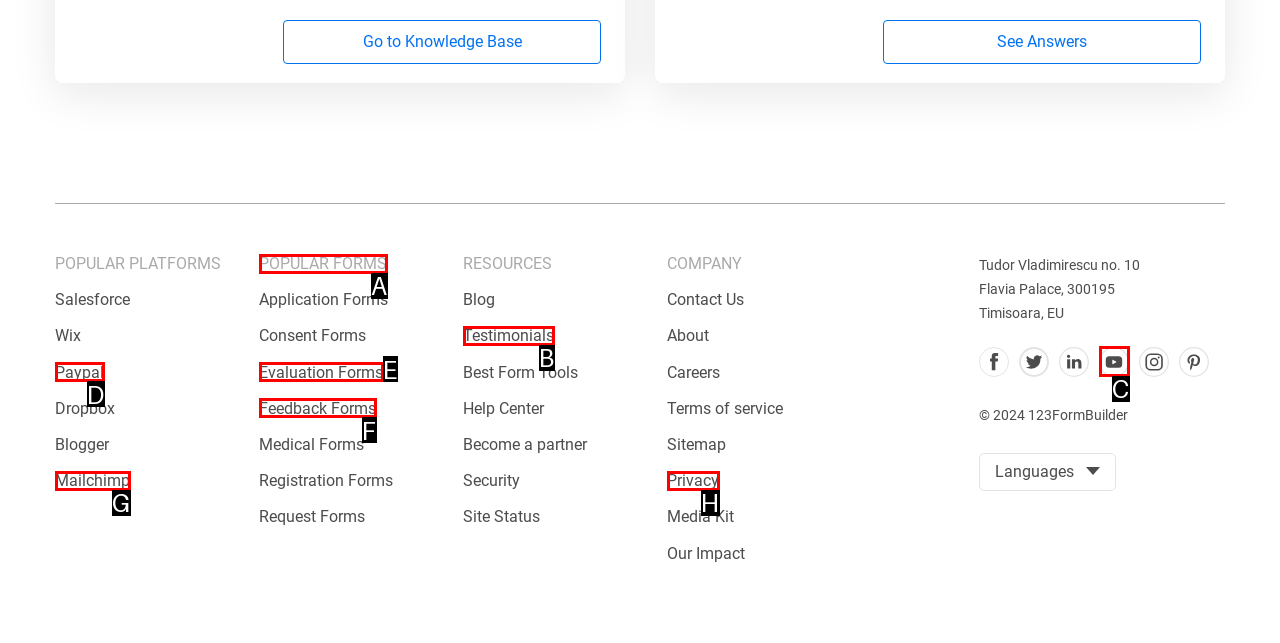From the given choices, determine which HTML element matches the description: Evaluation Forms. Reply with the appropriate letter.

E